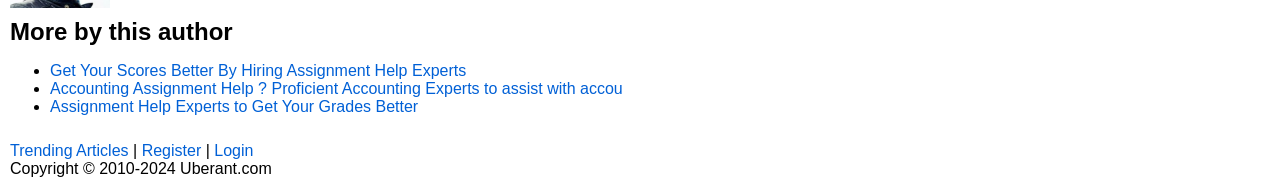Answer in one word or a short phrase: 
What is the last navigation option?

Login